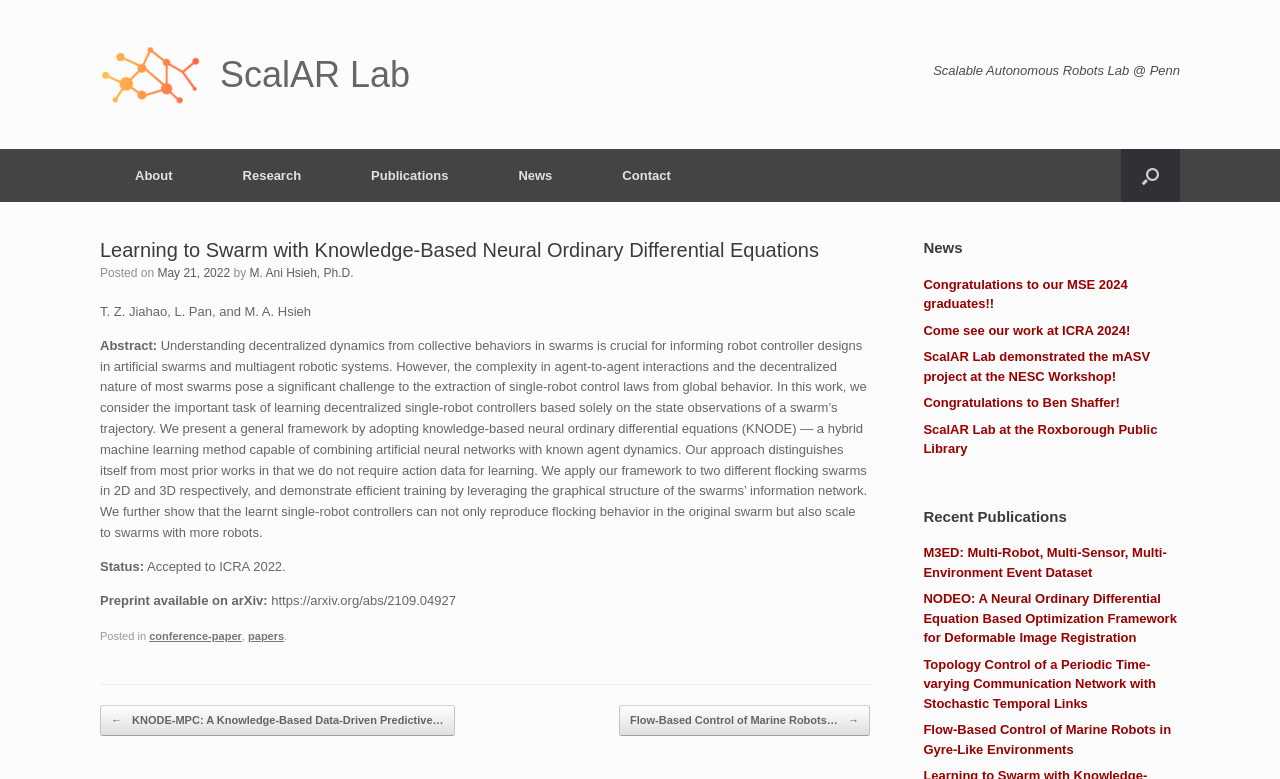Provide a short, one-word or phrase answer to the question below:
What is the format of the date in the article?

Month Day, Year